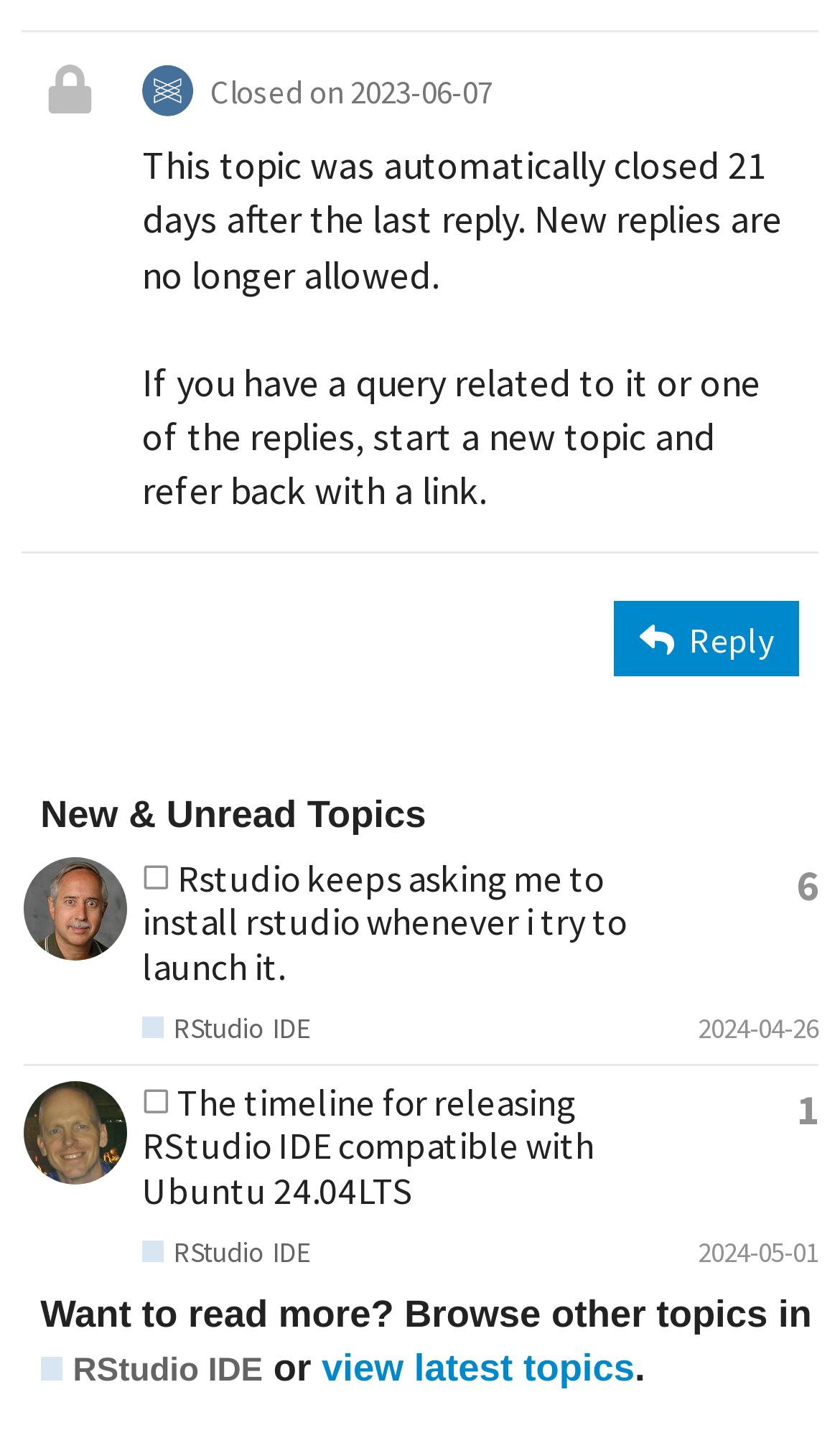Answer the question using only one word or a concise phrase: What is the purpose of the 'Reply' button?

To reply to a topic